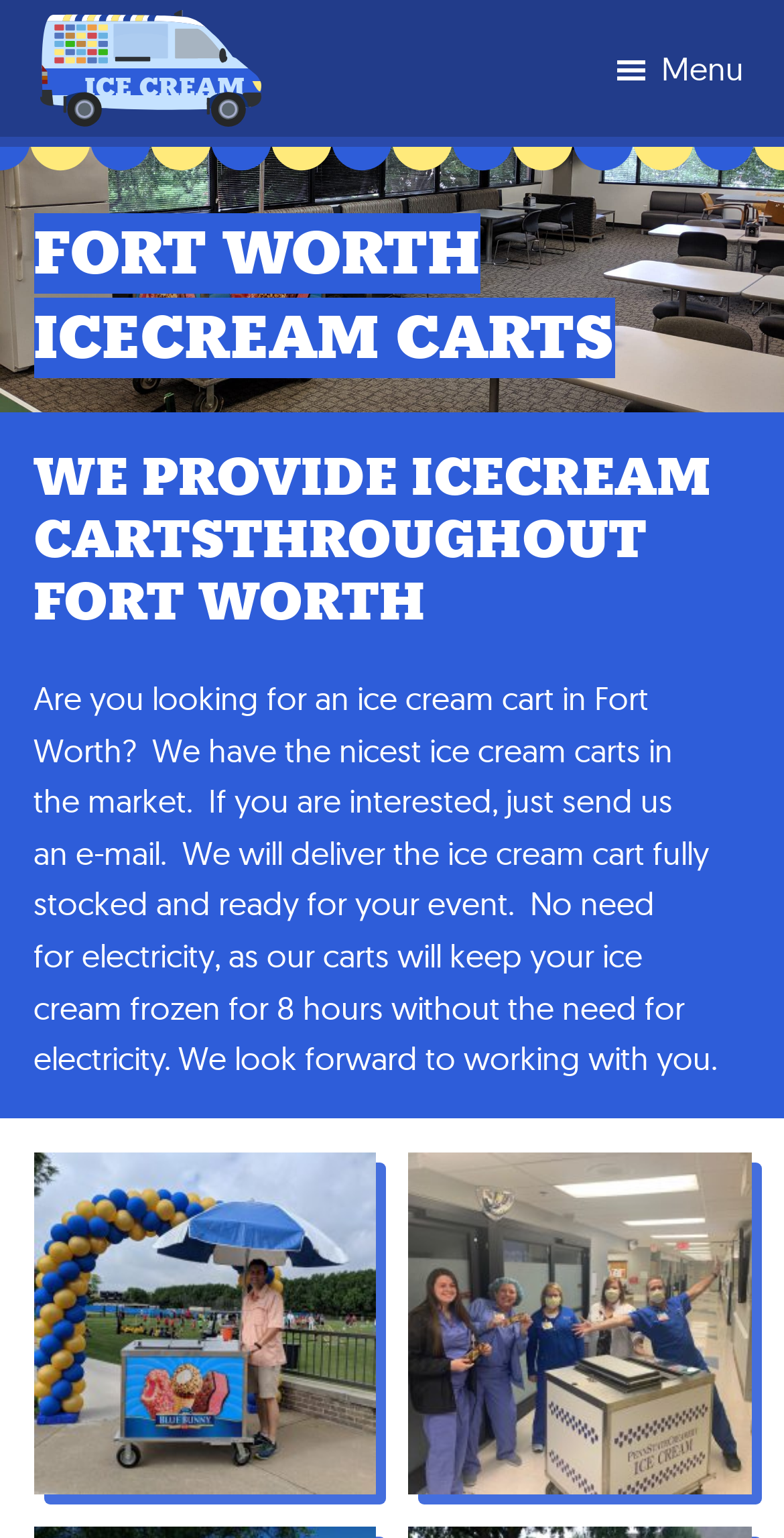Generate a detailed explanation of the webpage's features and information.

This webpage is about Fort Worth Ice Cream Carts, a service that provides ice cream carts for events in Fort Worth. At the top left of the page, there is a link to skip to primary navigation and another link to skip to main content. 

To the right of these links, there is a logo of DFW Ice Cream, which is an image with a link to the same destination. Below the logo, there is a button with a menu icon, which when pressed, expands to reveal a menu with headings and text. 

The menu has two headings: "FORT WORTH ICECREAM CARTS" and "WE PROVIDE ICECREAM CARTSTHROUGHOUT FORT WORTH". Below these headings, there are five paragraphs of text that describe the service, including the types of ice cream carts they offer, their delivery process, and the benefits of their carts. 

Below the text, there are two images of ice cream carts, one on the left and one on the right, each with a link to "Fort Worth Ice Cream Carts 1" and "Fort Worth Ice Cream Carts 2" respectively.